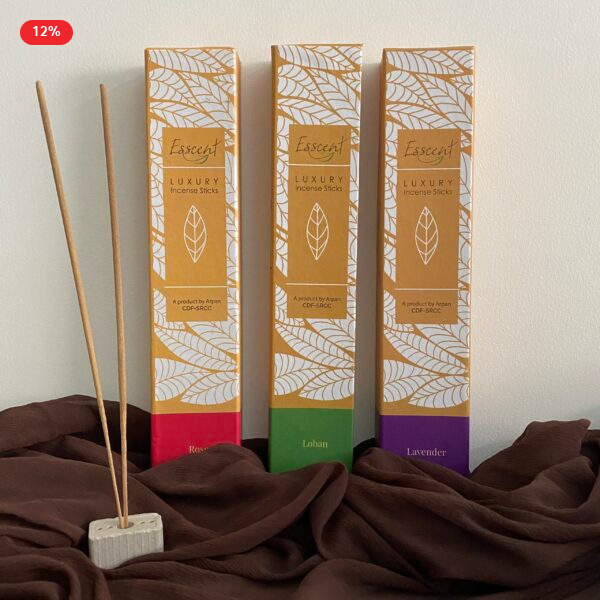Generate a comprehensive caption that describes the image.

The image showcases a beautiful display of luxury incense sticks from the brand "Esscent." Arranged against a neutral background, the three boxes feature an elegant design with autumnal leaf patterns. Each box represents a different scent: the leftmost box labeled "Rose" in vibrant red, the center box titled "Loban" in rich green, and the rightmost box marked "Lavender" in soft purple. 

A sleek, minimalistic incense holder made of a light-colored stone holds a single incense stick, emphasizing the serene atmosphere these products aim to create. The soft, earthy brown fabric in the foreground adds warmth and depth to the composition, while a small red tag in the corner indicates a 12% discount, inviting potential customers to enjoy these aromatic offerings at a special price. This arrangement reflects both luxury and tranquility, appealing to those who appreciate high-quality incense for relaxation and ambiance.